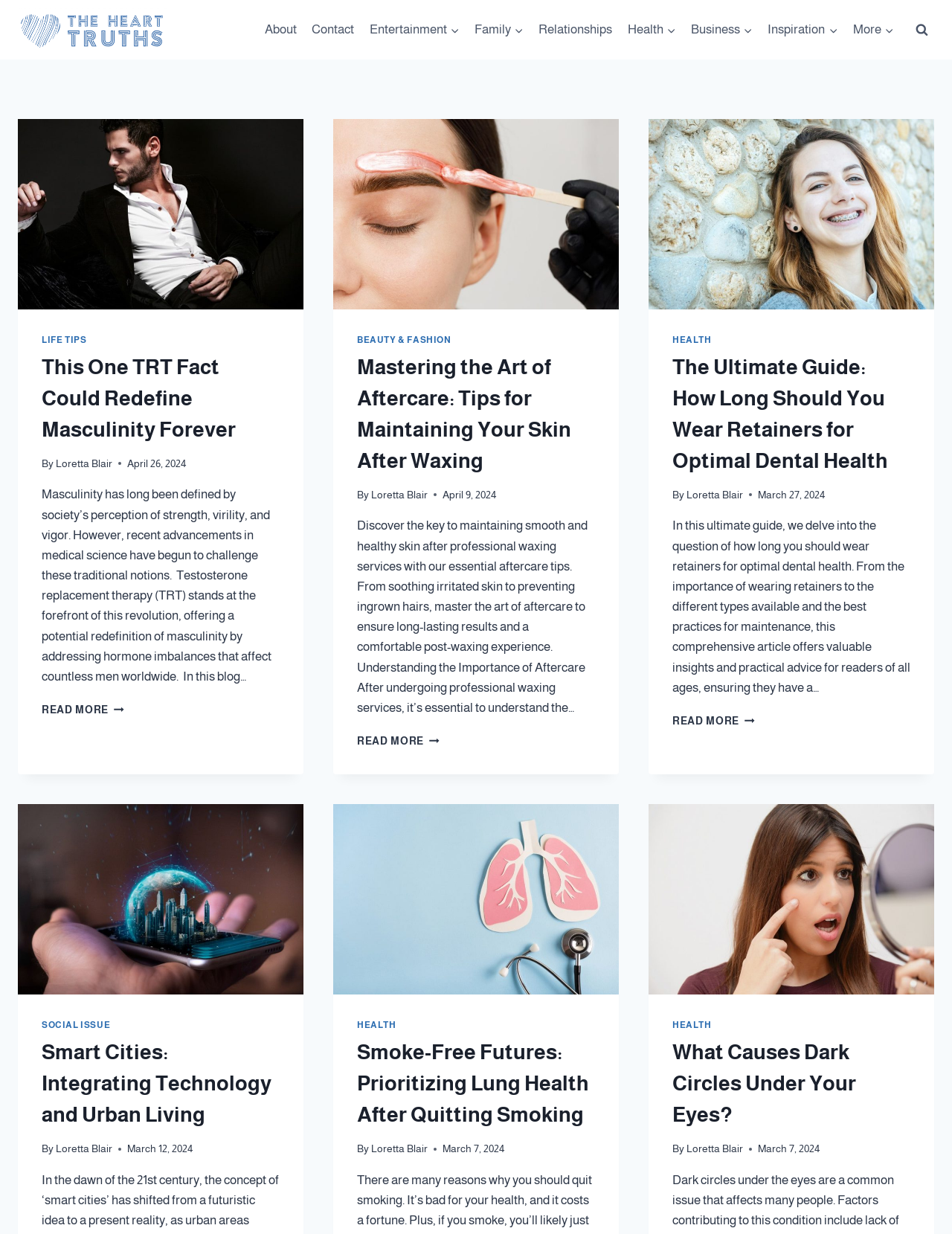Highlight the bounding box coordinates of the element that should be clicked to carry out the following instruction: "Click the logo". The coordinates must be given as four float numbers ranging from 0 to 1, i.e., [left, top, right, bottom].

[0.019, 0.007, 0.175, 0.042]